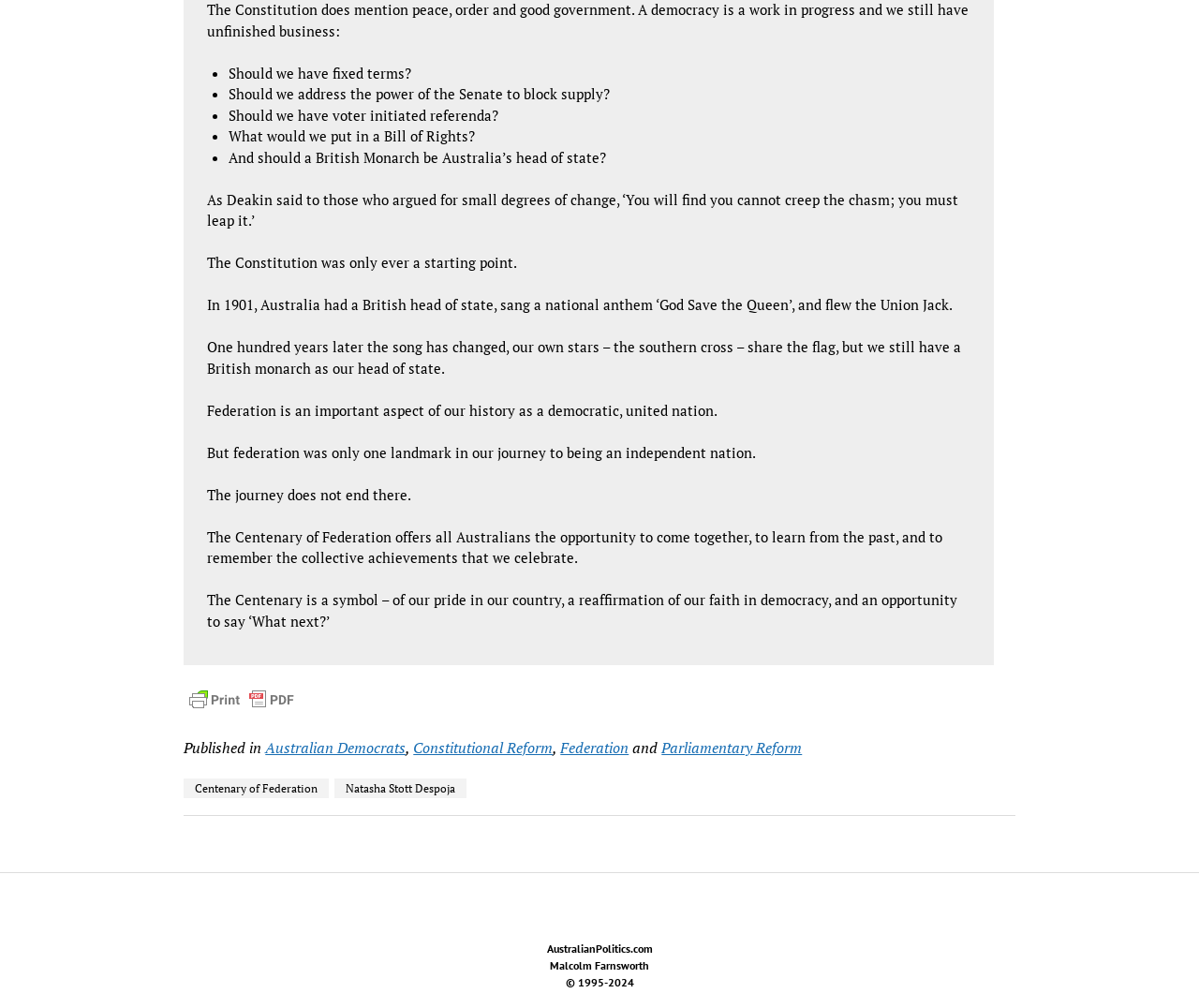What is the relationship between the Australian Democrats and Constitutional Reform?
Answer the question with a thorough and detailed explanation.

The link 'Australian Democrats' is listed alongside 'Constitutional Reform', 'Federation', and 'Parliamentary Reform', suggesting that the Australian Democrats are involved in or have an interest in Constitutional Reform.